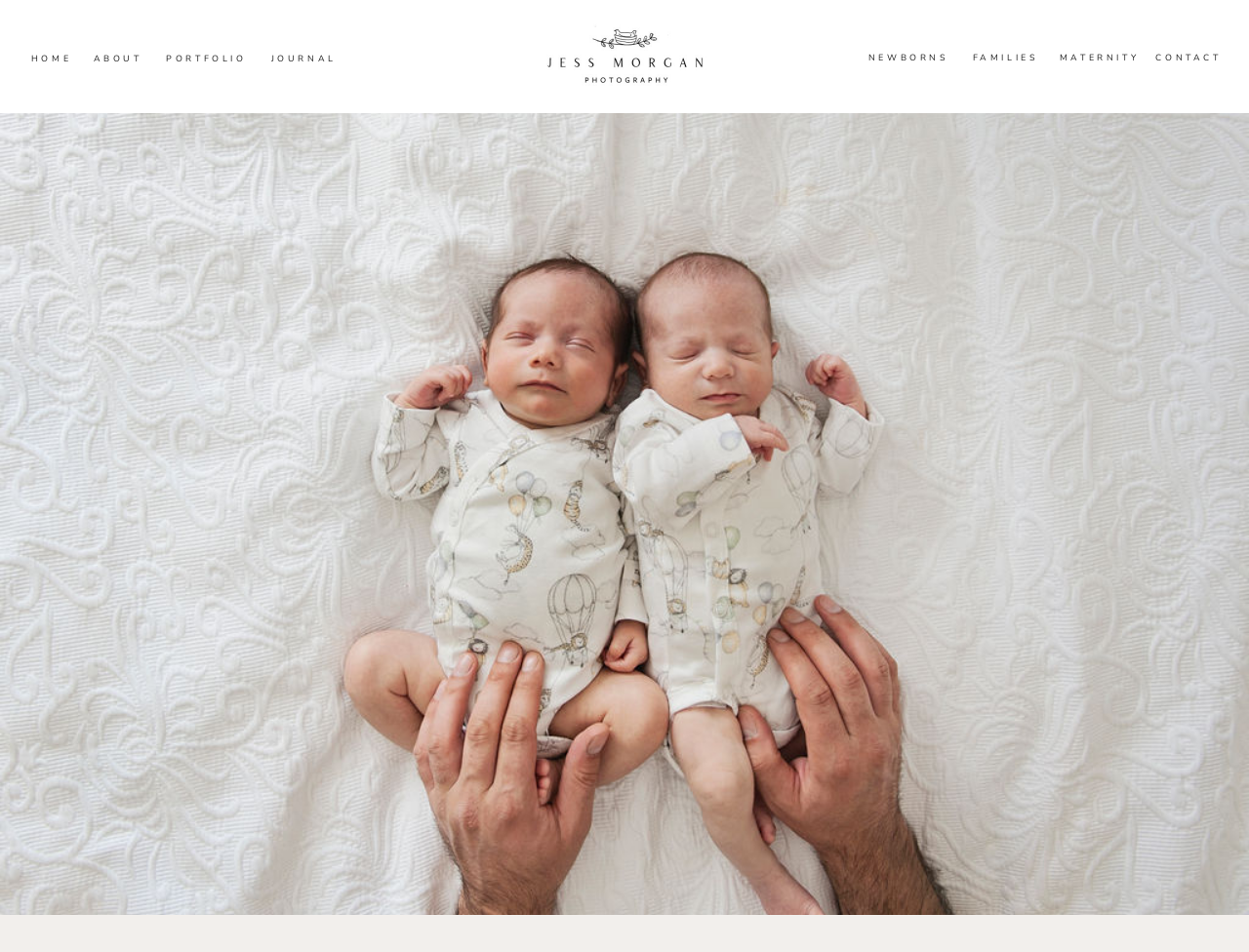What is the third menu item from the left? Examine the screenshot and reply using just one word or a brief phrase.

FAMILIES